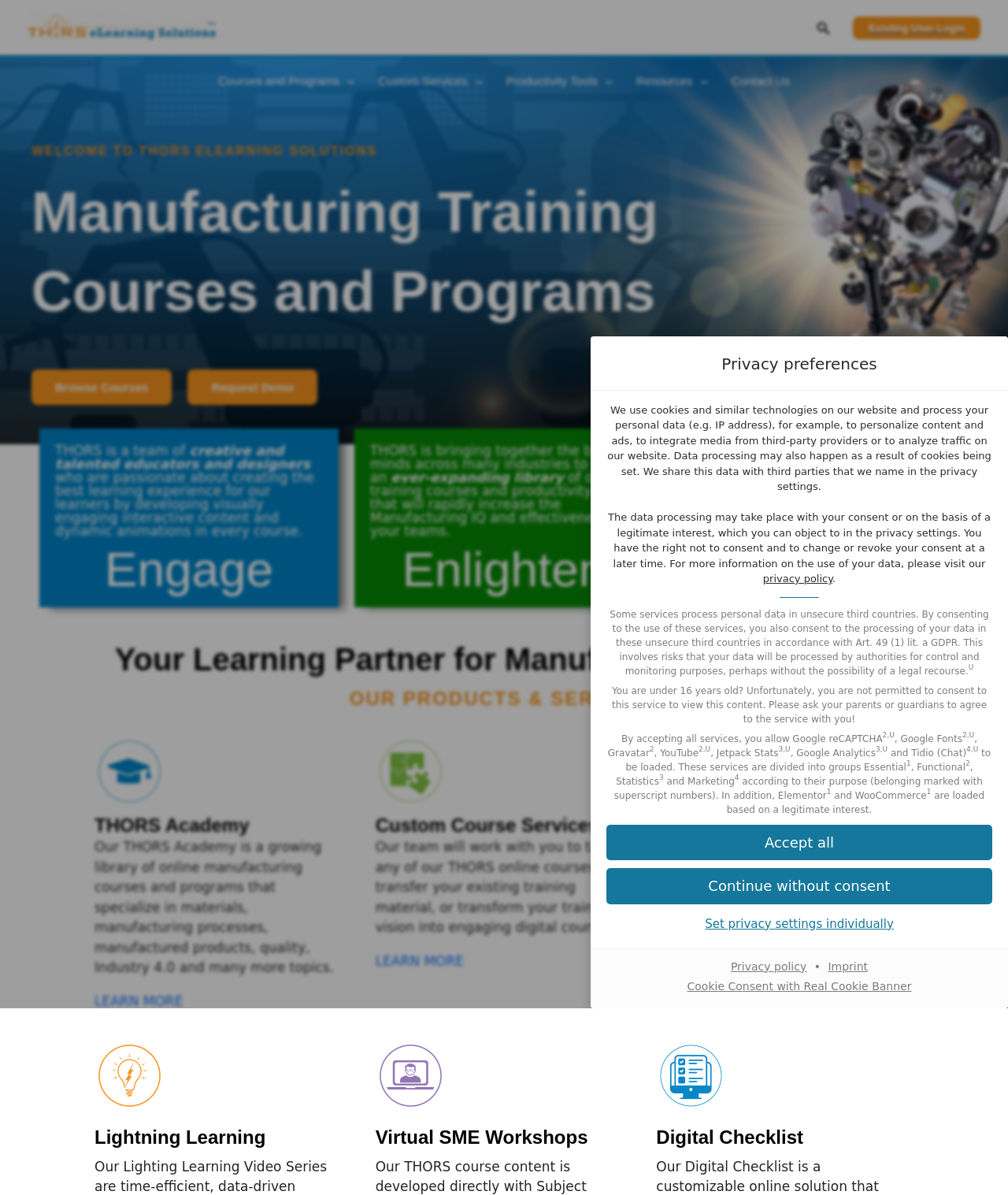Identify the bounding box coordinates for the region of the element that should be clicked to carry out the instruction: "Set privacy settings individually". The bounding box coordinates should be four float numbers between 0 and 1, i.e., [left, top, right, bottom].

[0.602, 0.763, 0.984, 0.784]